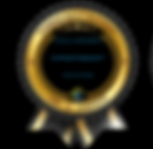What is the color of the center of the badge?
Please use the image to provide an in-depth answer to the question.

According to the caption, the badge features a sleek, black center where the text is displayed, which implies that the center of the badge is black in color.